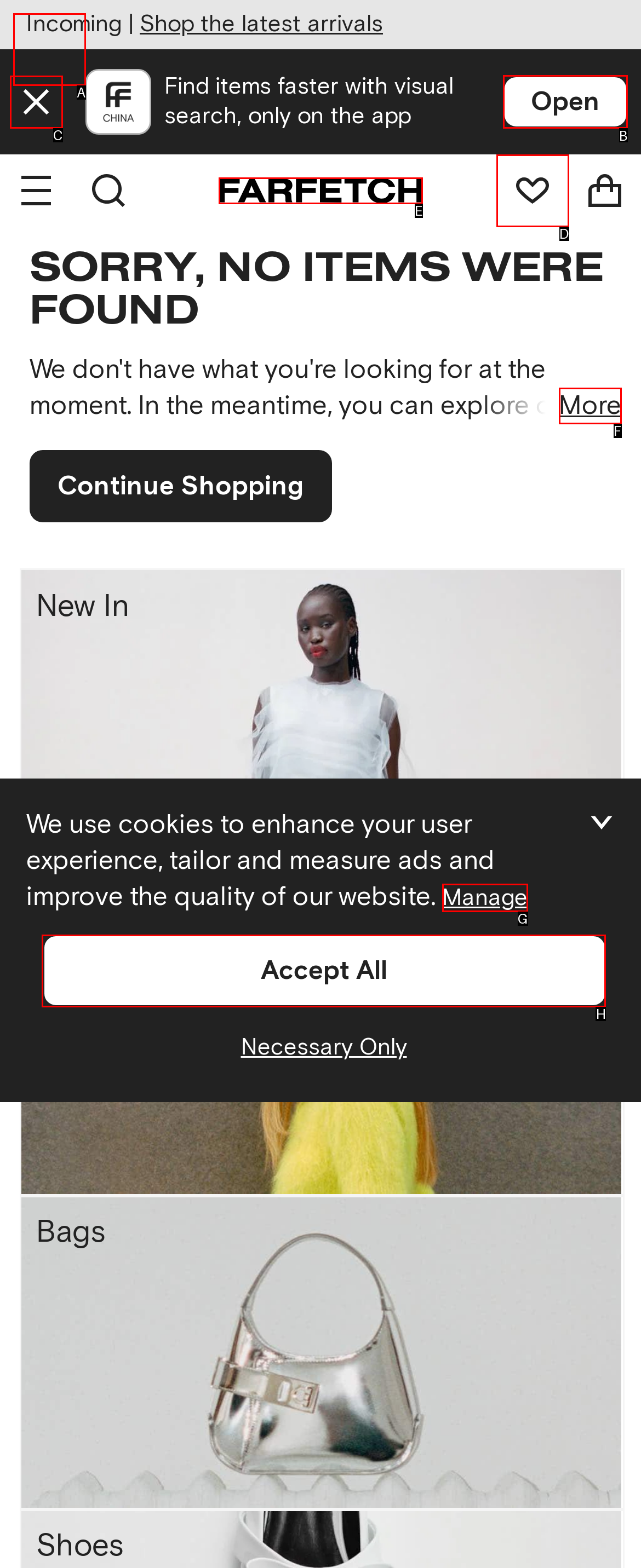Choose the letter that corresponds to the correct button to accomplish the task: Open the app
Reply with the letter of the correct selection only.

B